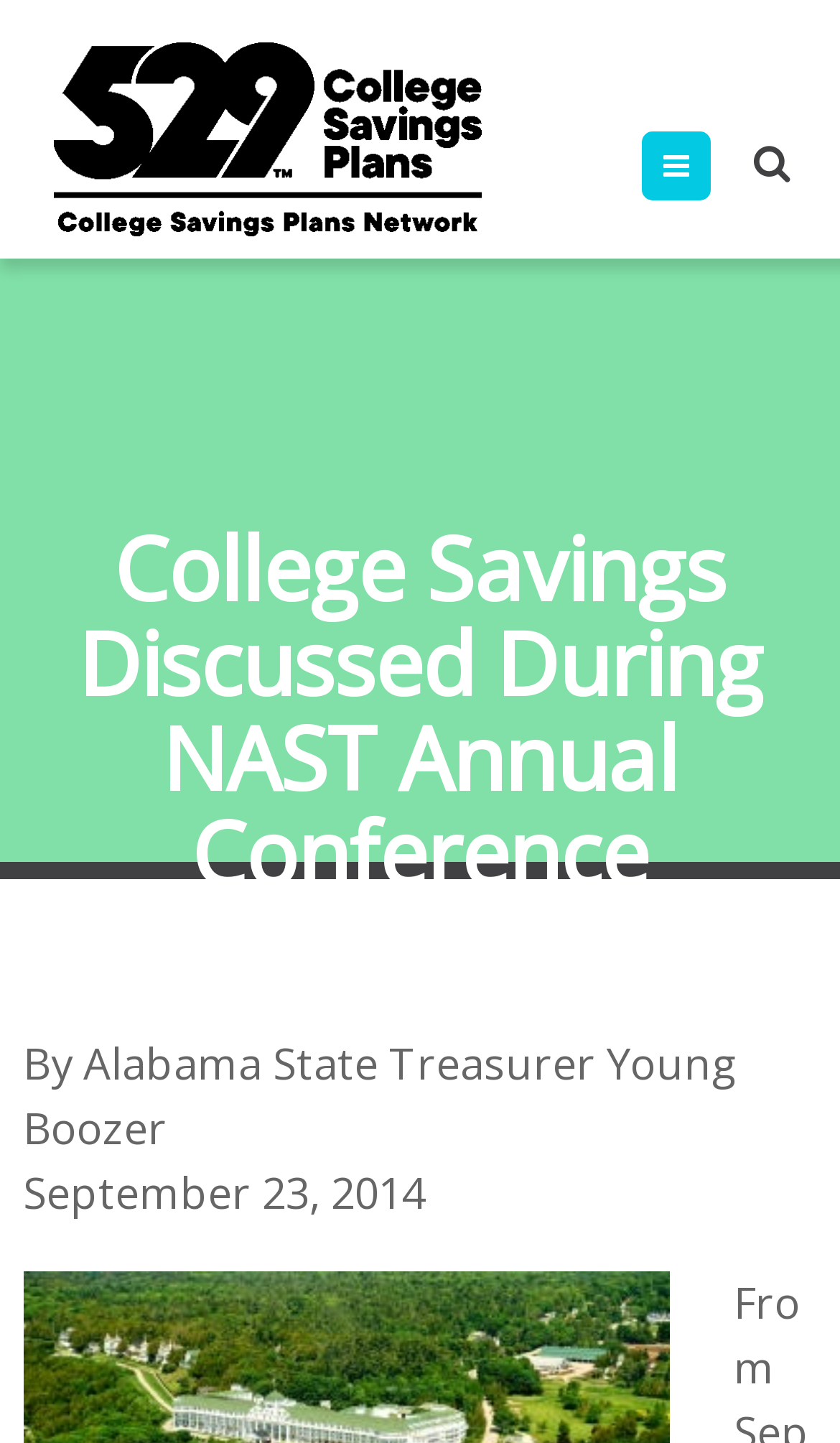Find the bounding box of the element with the following description: "Menu". The coordinates must be four float numbers between 0 and 1, formatted as [left, top, right, bottom].

[0.764, 0.091, 0.846, 0.139]